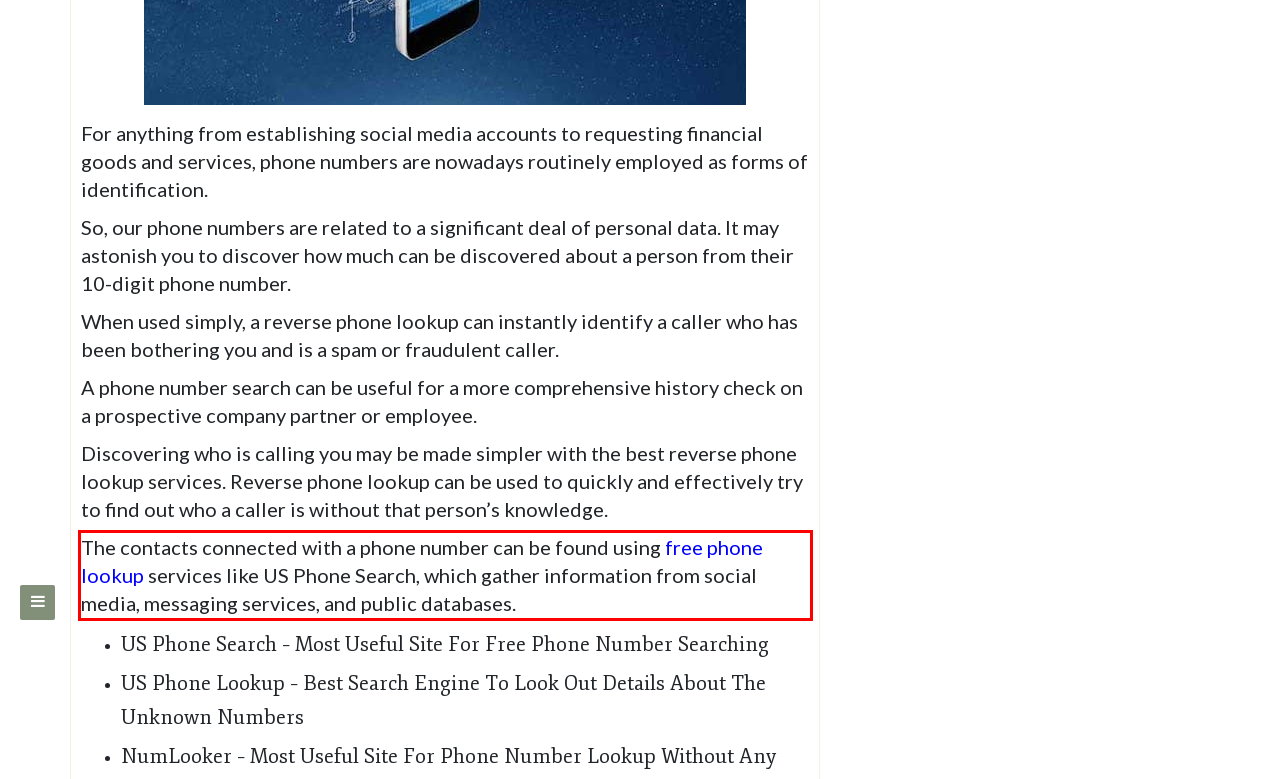Please identify and extract the text content from the UI element encased in a red bounding box on the provided webpage screenshot.

The contacts connected with a phone number can be found using free phone lookup services like US Phone Search, which gather information from social media, messaging services, and public databases.